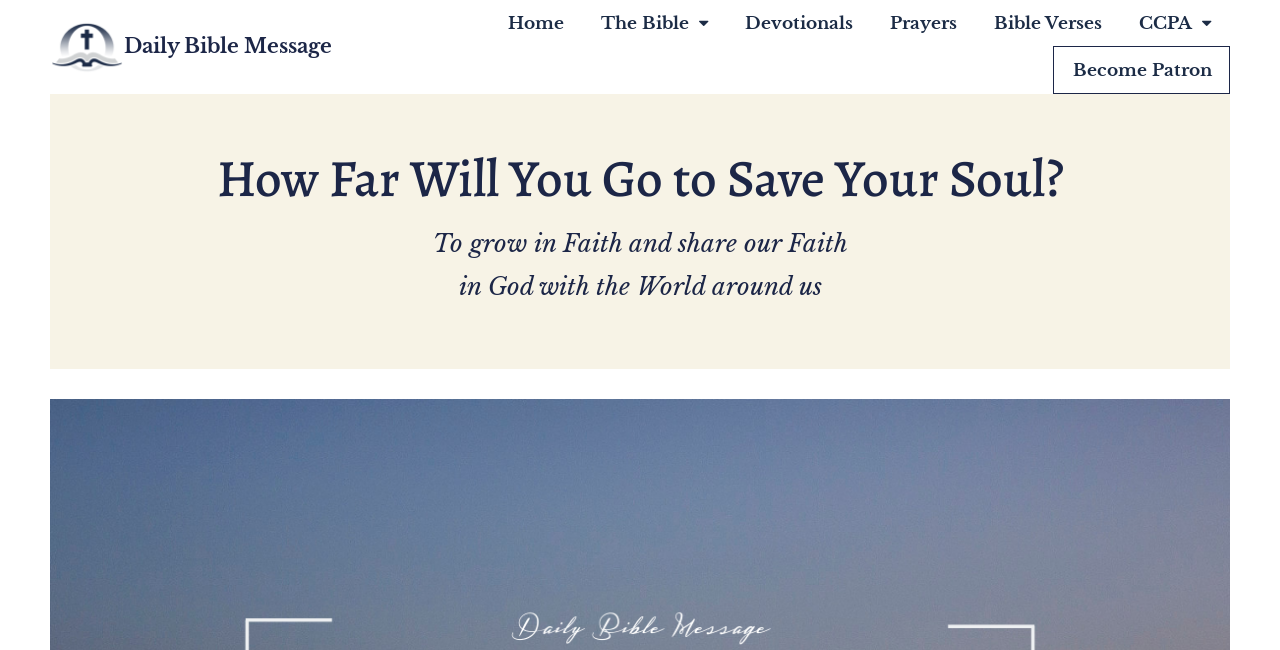Find the bounding box coordinates for the element that must be clicked to complete the instruction: "explore bible verses". The coordinates should be four float numbers between 0 and 1, indicated as [left, top, right, bottom].

[0.764, 0.0, 0.875, 0.071]